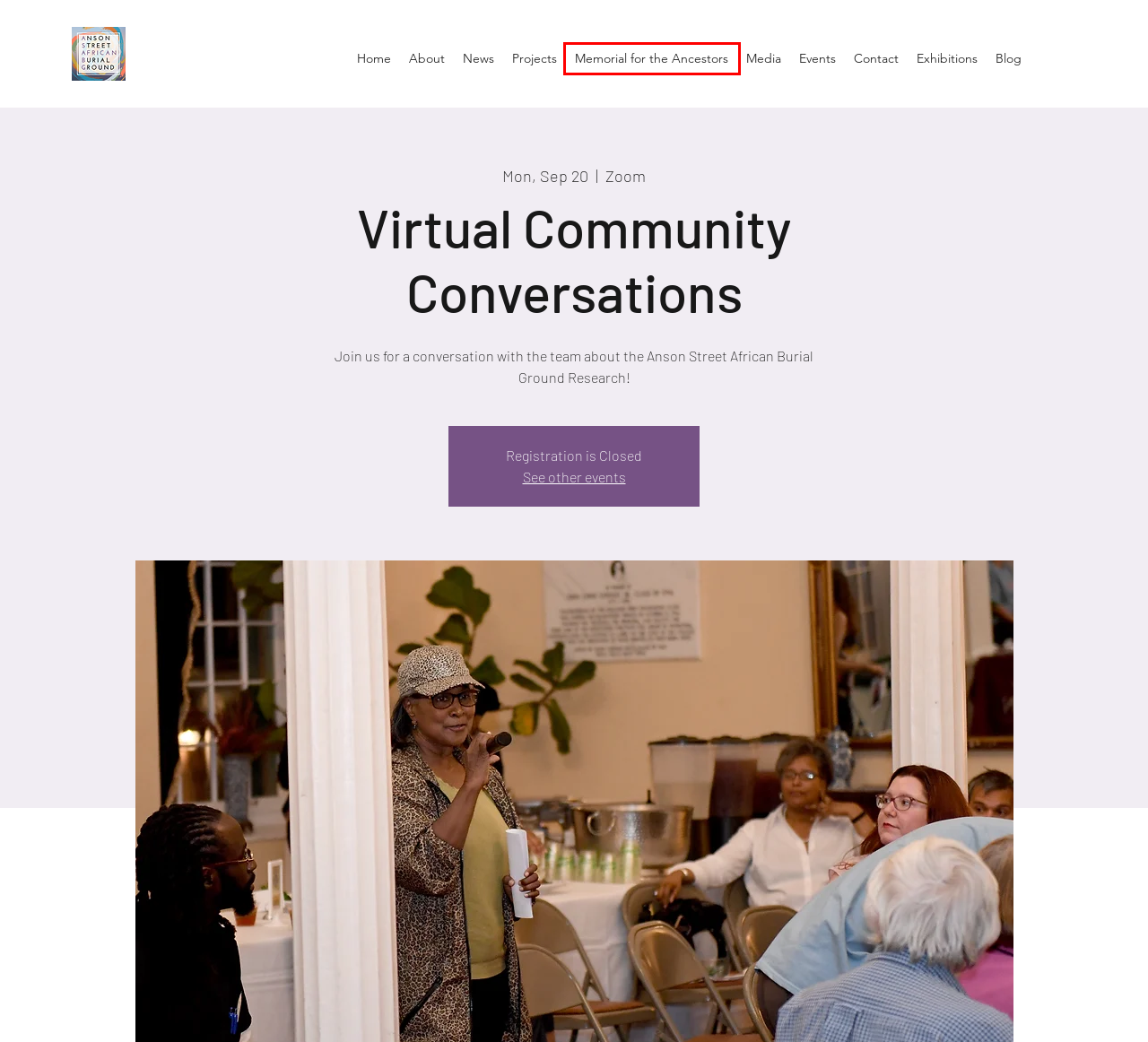Examine the screenshot of a webpage with a red bounding box around a UI element. Your task is to identify the webpage description that best corresponds to the new webpage after clicking the specified element. The given options are:
A. Upcoming Events | ASABG project
B. News | ASABG project
C. Media | ASABG project
D. A Memorial for the Ancestors | ASABG project
E. Home | ASABG project
F. About | ASABG project
G. Blog | ASABG project
H. Exhibitions | ASABG project

D